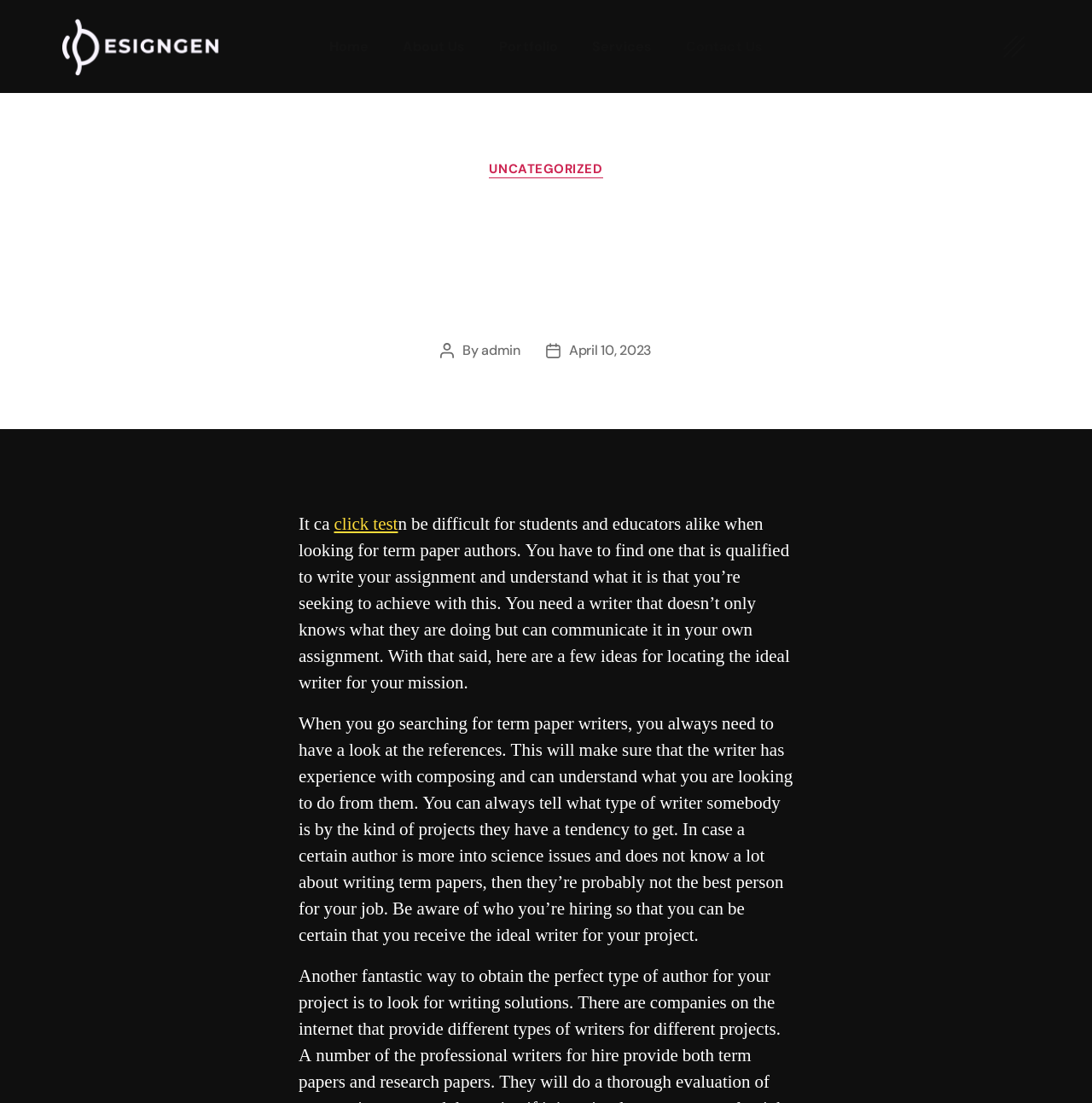What is the topic of the article?
Please use the image to provide an in-depth answer to the question.

The topic of the article can be determined by reading the heading 'Writing-Term Papers – Some Ideas to Employ an Academic Writing Service' and the subsequent paragraphs that discuss the challenges of finding a qualified term paper writer and provide tips for locating the ideal writer.